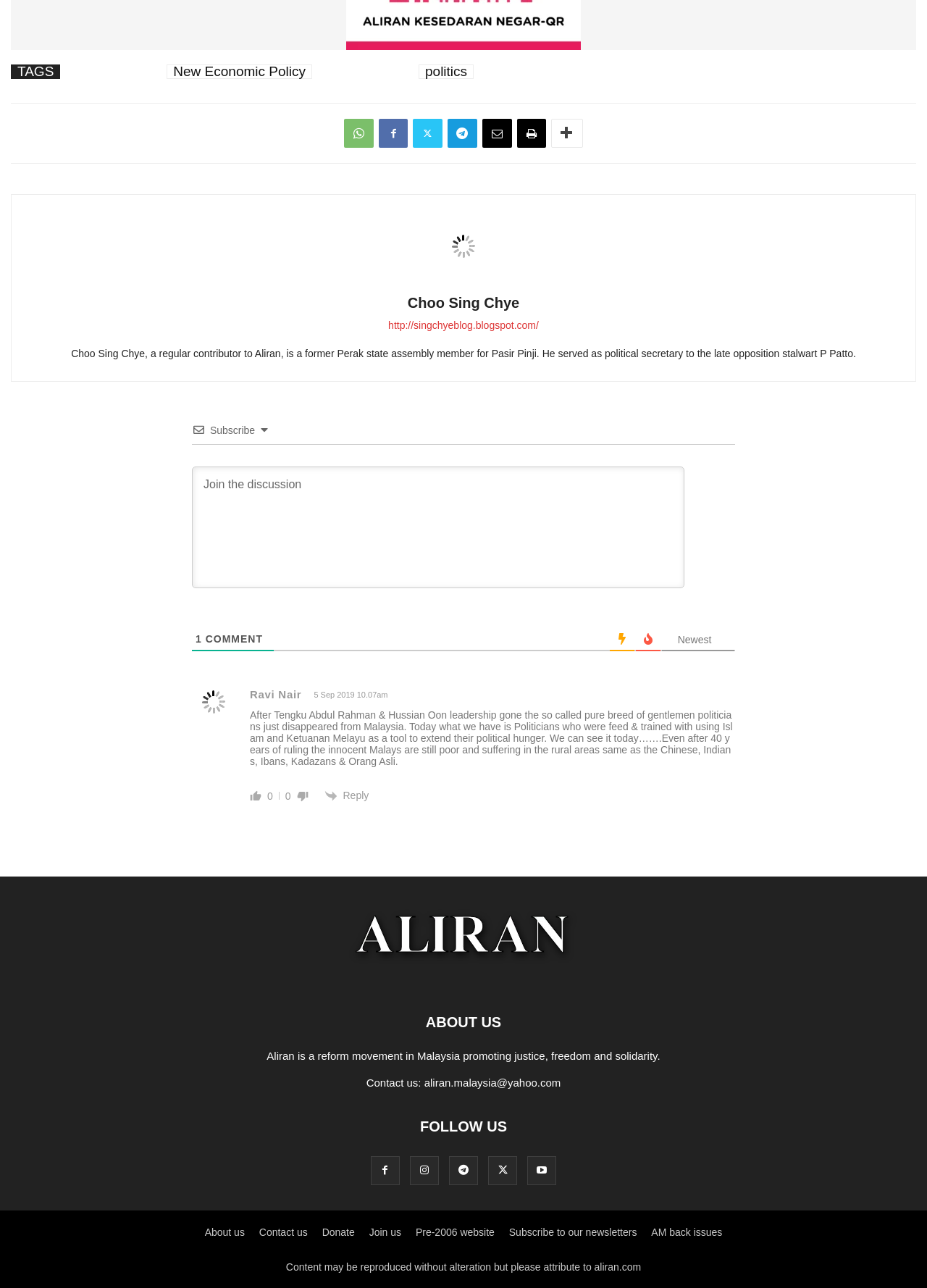Based on the element description: "New Economic Policy", identify the bounding box coordinates for this UI element. The coordinates must be four float numbers between 0 and 1, listed as [left, top, right, bottom].

[0.18, 0.05, 0.337, 0.061]